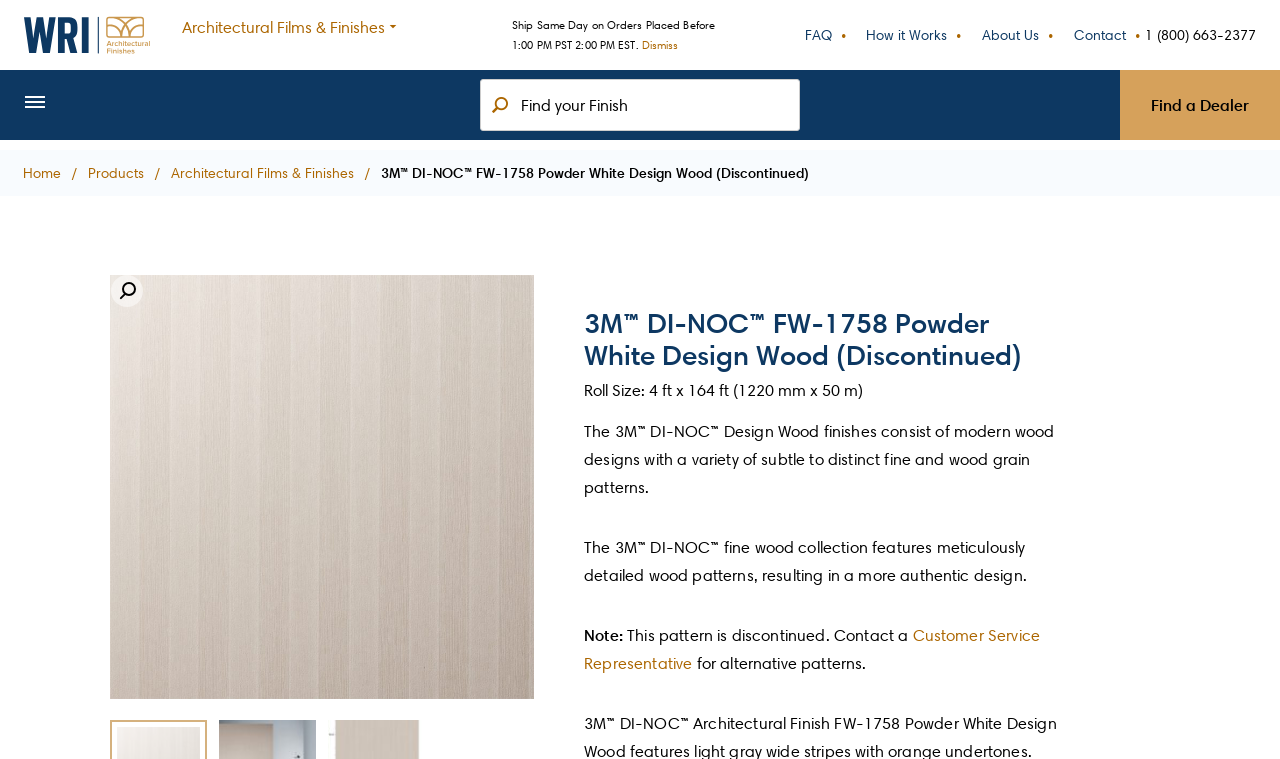Pinpoint the bounding box coordinates of the area that should be clicked to complete the following instruction: "View FAQ". The coordinates must be given as four float numbers between 0 and 1, i.e., [left, top, right, bottom].

[0.617, 0.0, 0.662, 0.092]